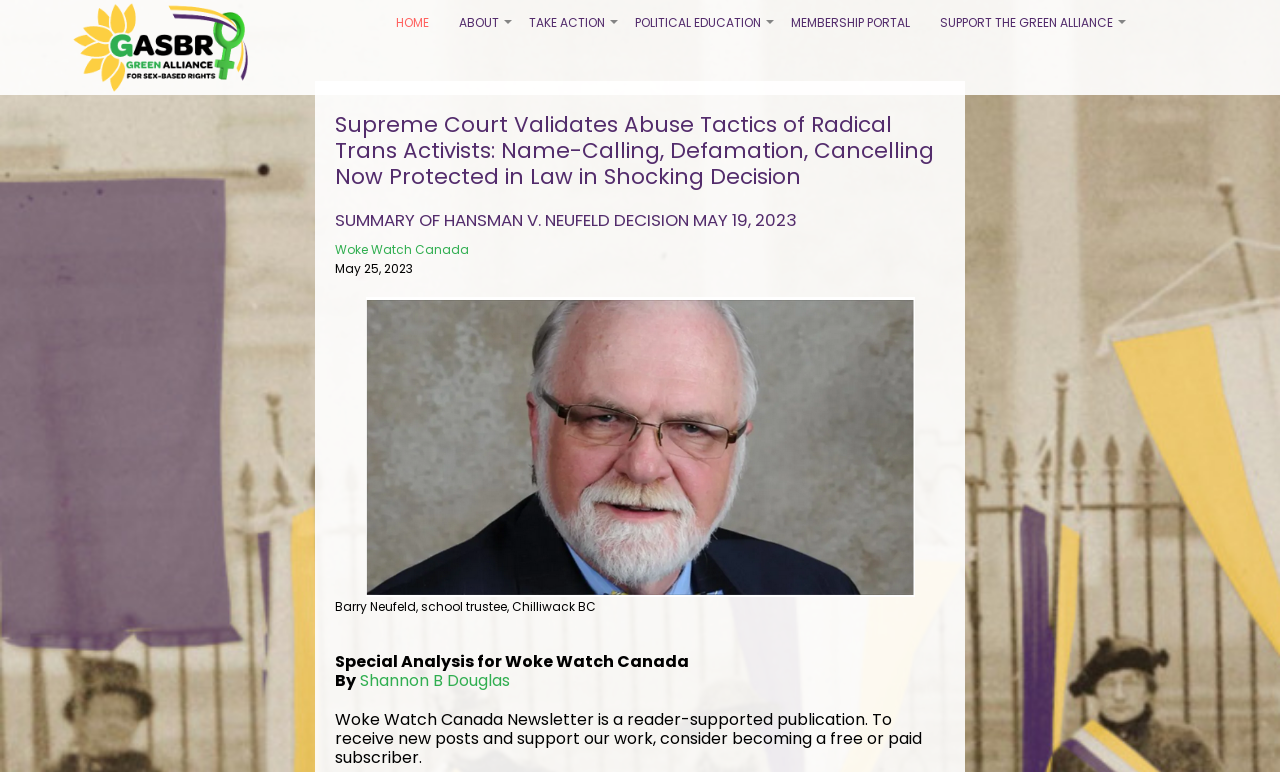Given the description "Home", provide the bounding box coordinates of the corresponding UI element.

[0.298, 0.0, 0.347, 0.06]